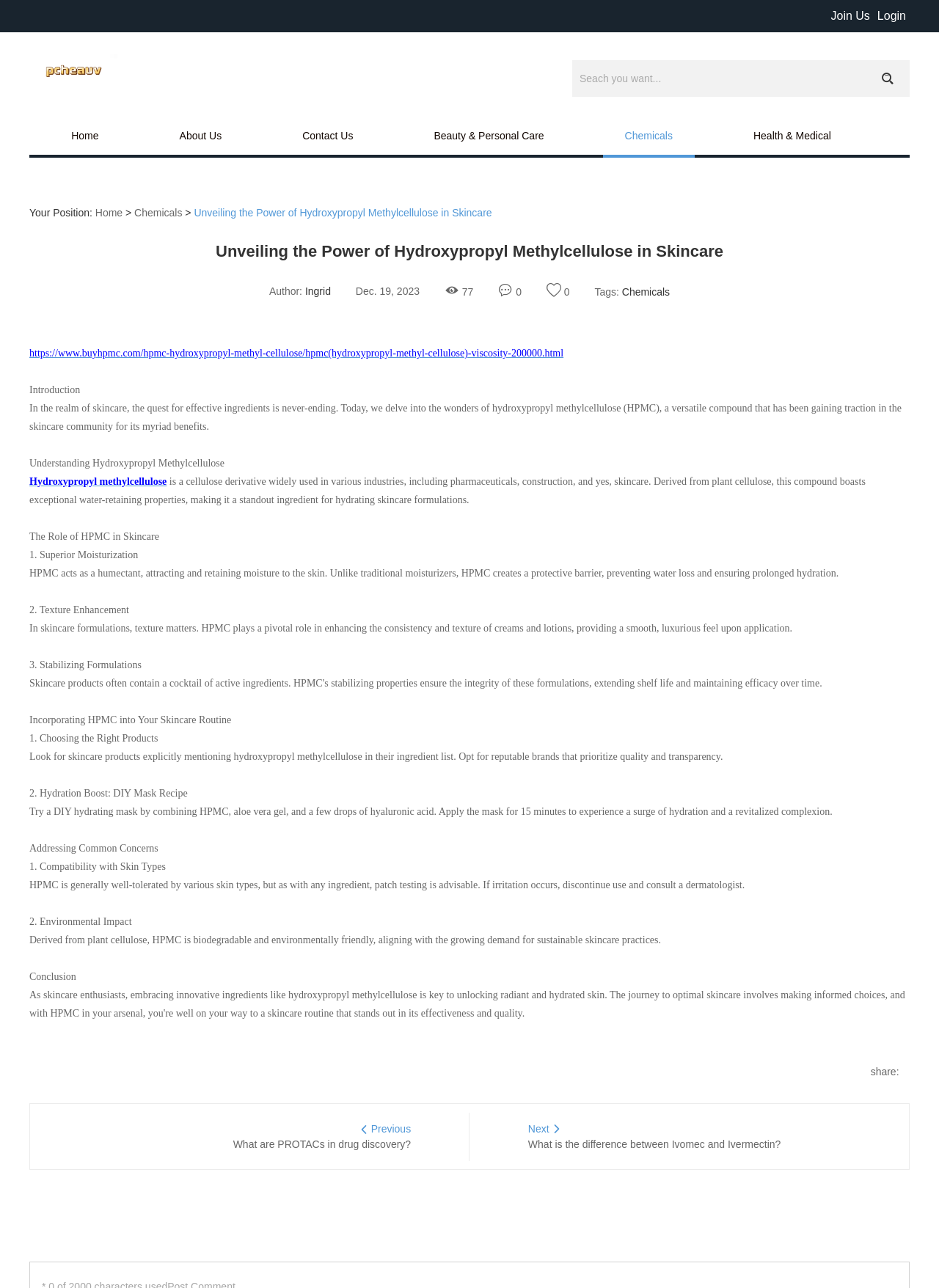Identify the bounding box coordinates for the element you need to click to achieve the following task: "Leave a comment". The coordinates must be four float values ranging from 0 to 1, formatted as [left, top, right, bottom].

[0.031, 0.94, 0.12, 0.954]